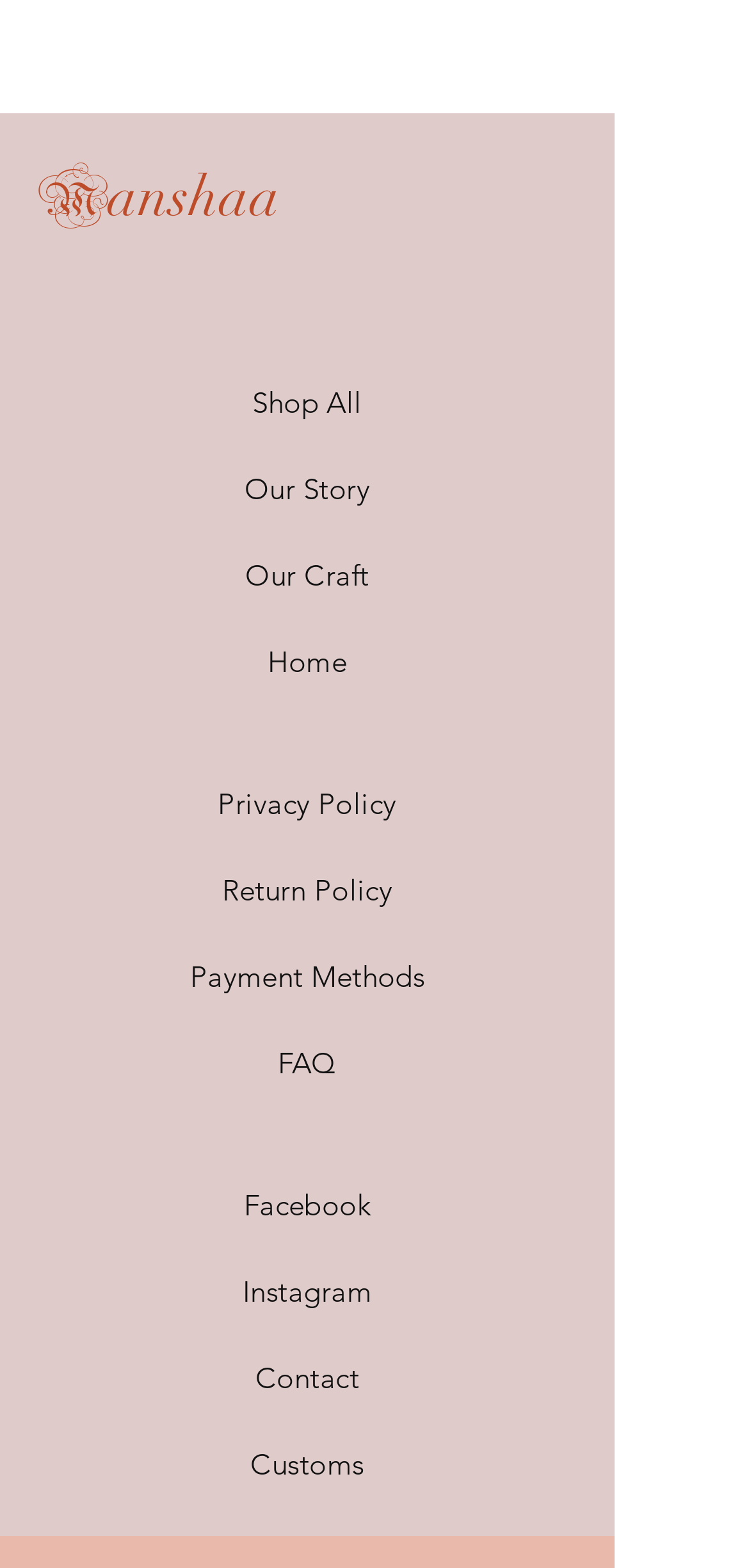Please find the bounding box for the UI element described by: "aria-label="jump to slide 3"".

None